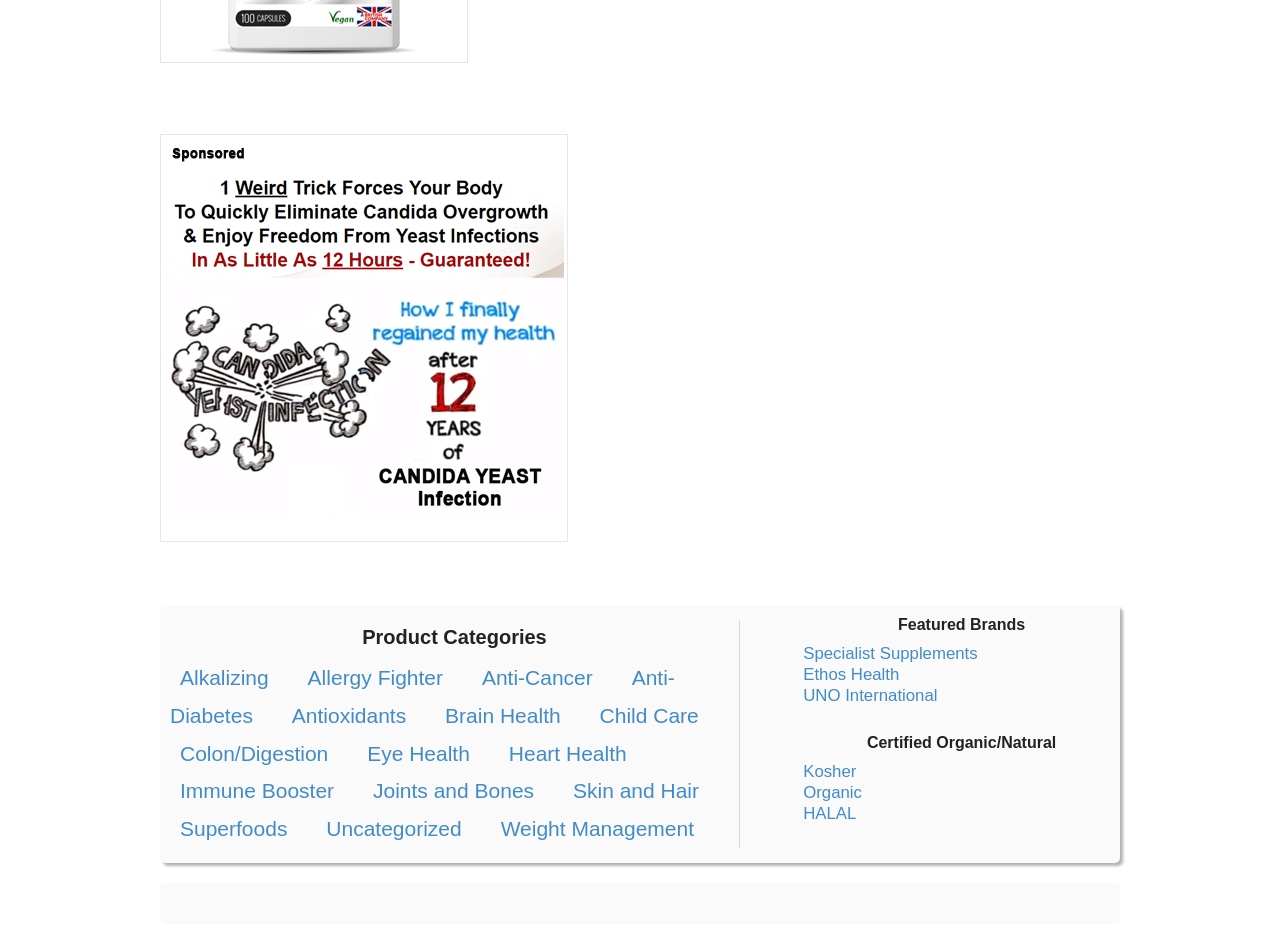How many featured brands are listed?
Using the image as a reference, answer the question with a short word or phrase.

3